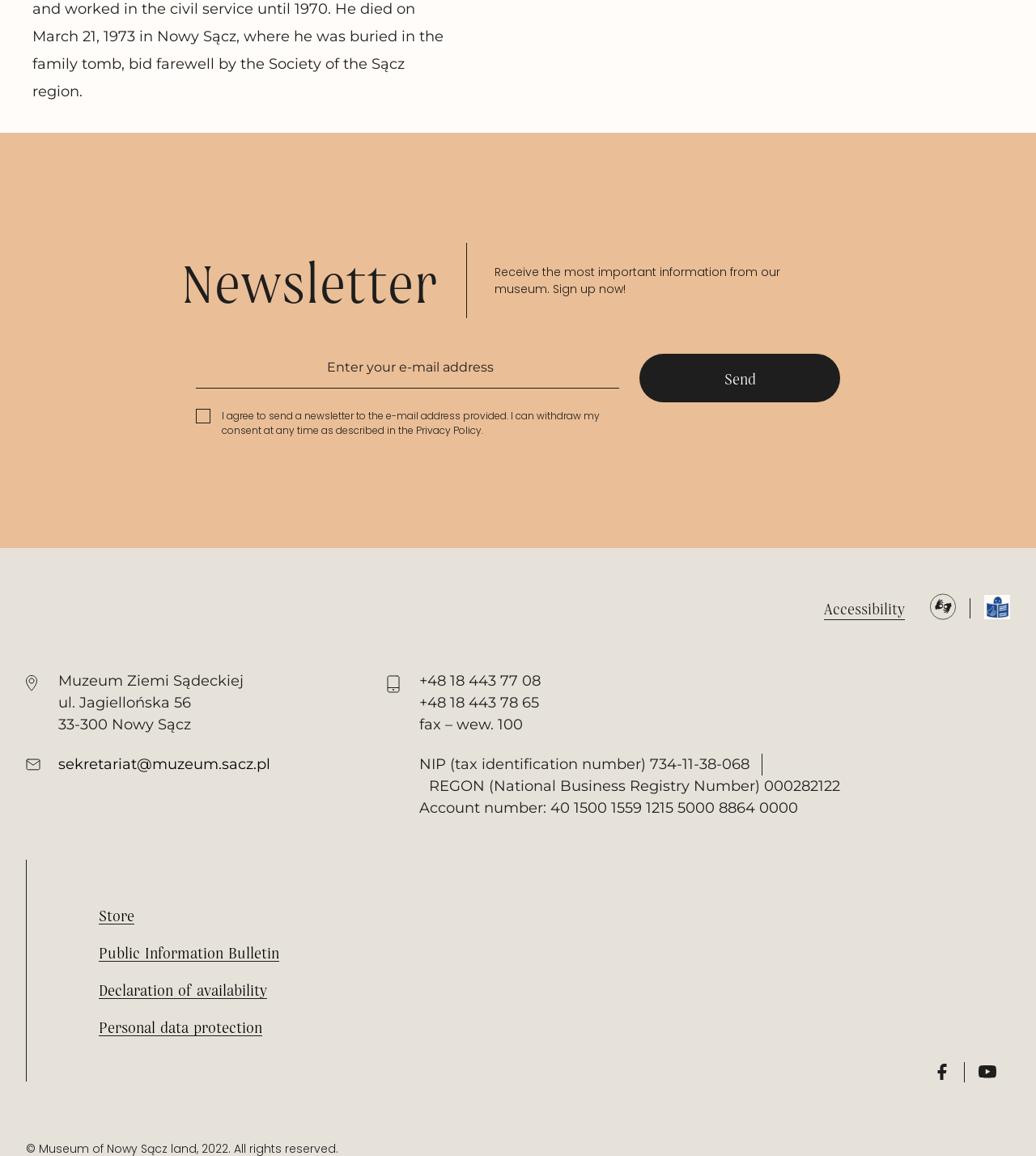Identify the bounding box coordinates for the region of the element that should be clicked to carry out the instruction: "Send newsletter". The bounding box coordinates should be four float numbers between 0 and 1, i.e., [left, top, right, bottom].

[0.617, 0.306, 0.811, 0.348]